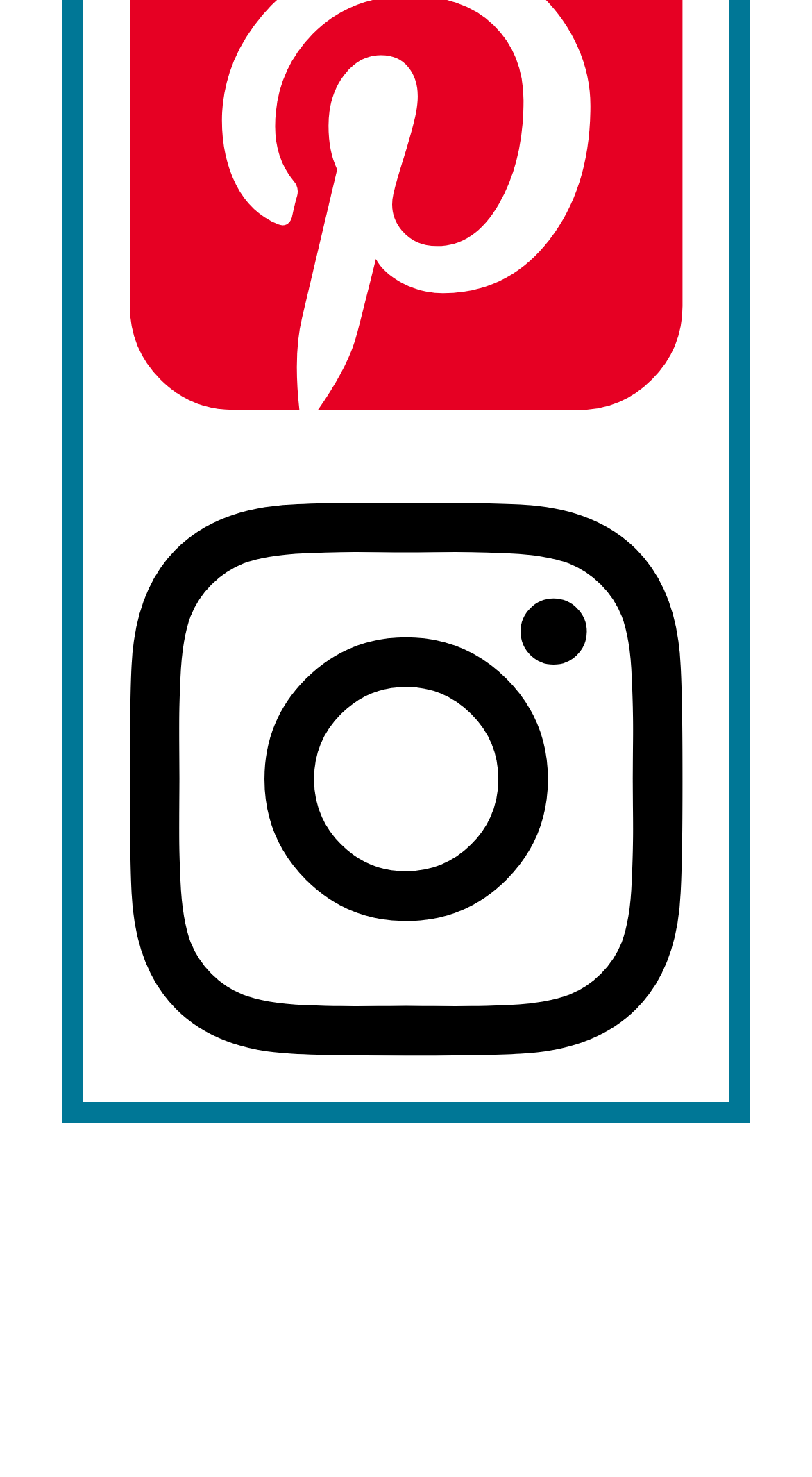Given the element description: "title="newsletter signup"", predict the bounding box coordinates of the UI element it refers to, using four float numbers between 0 and 1, i.e., [left, top, right, bottom].

[0.0, 0.852, 1.0, 0.993]